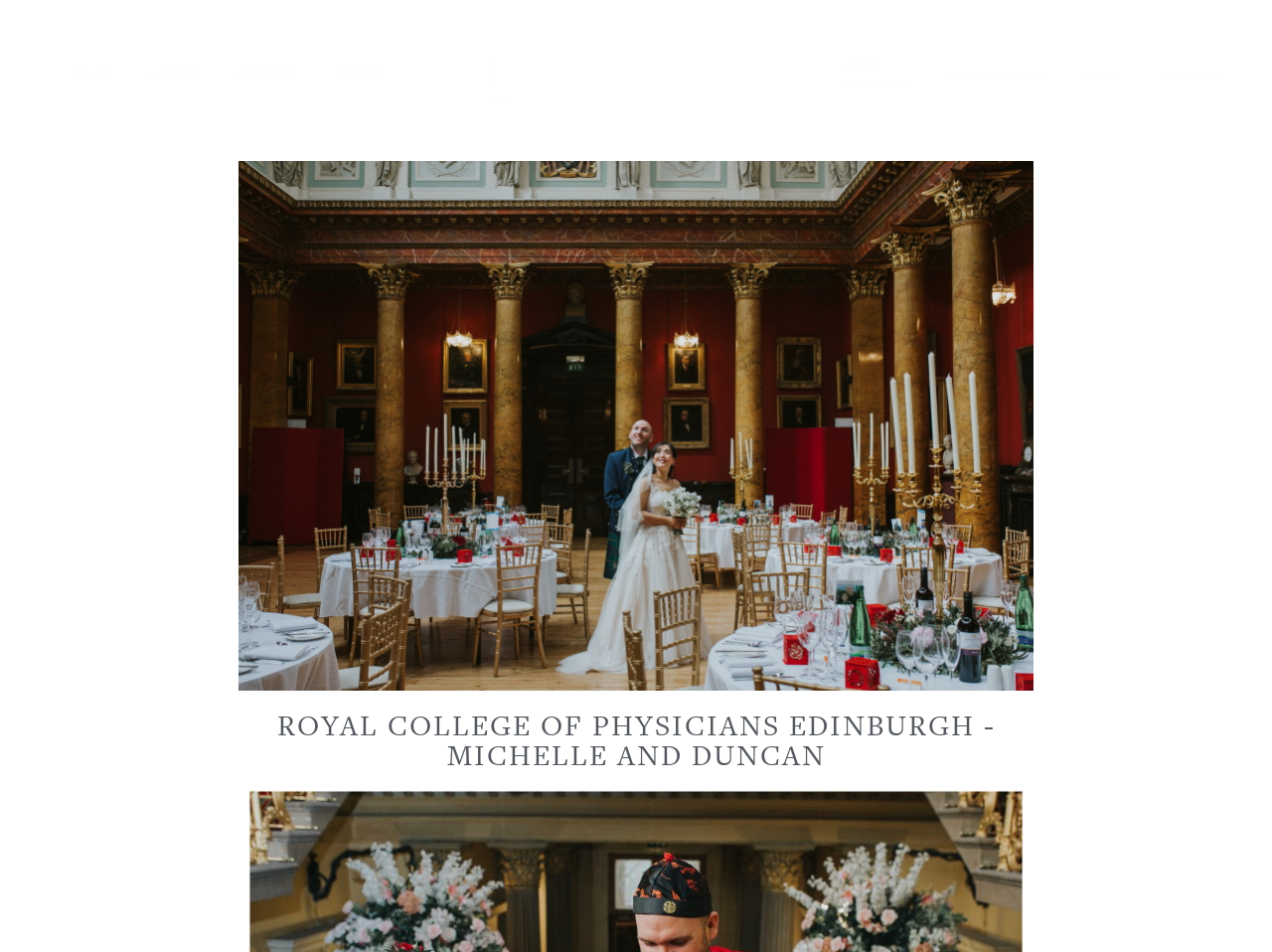Please answer the following question using a single word or phrase: 
How many links are in the top navigation bar?

5